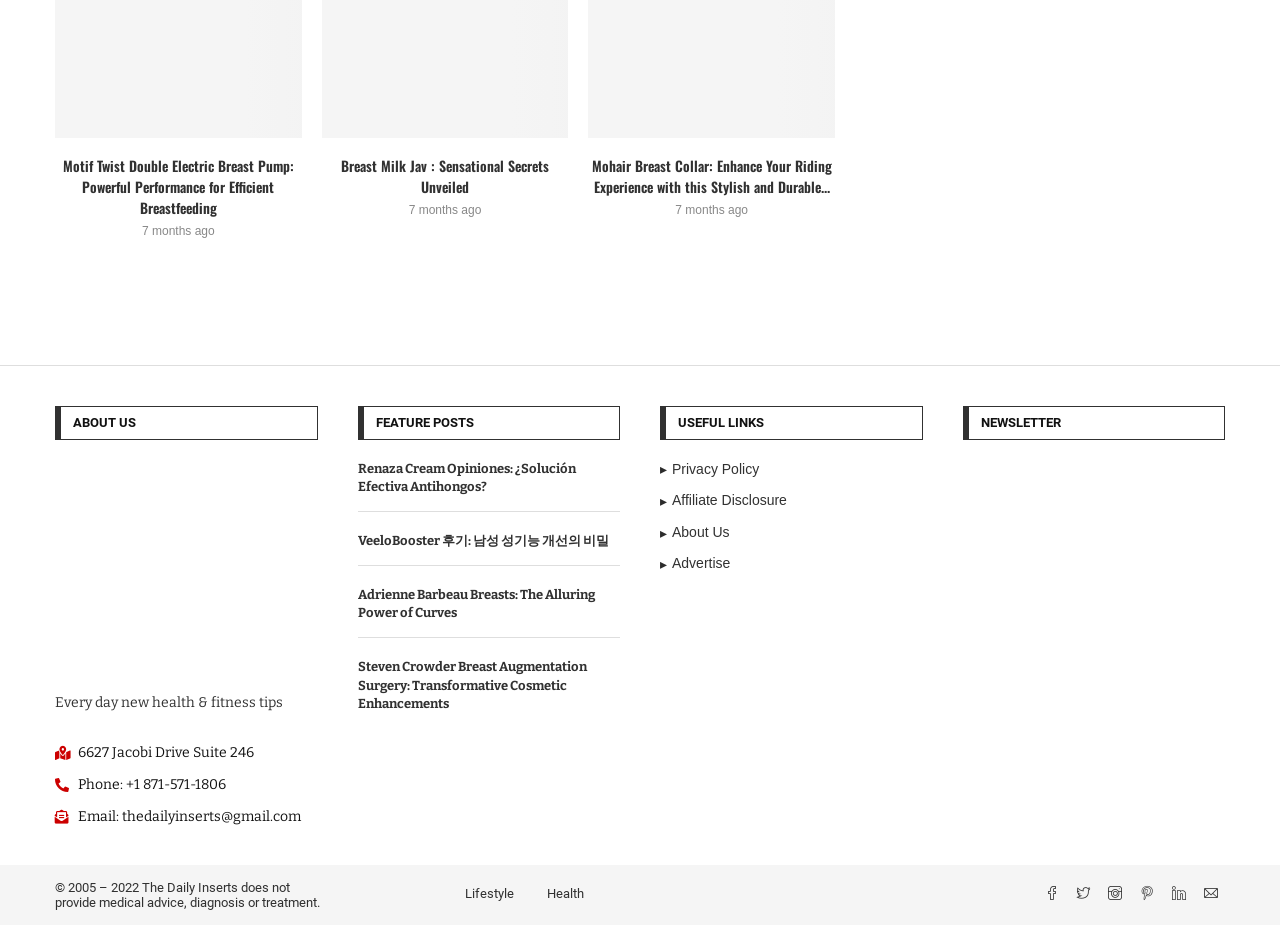How many feature posts are listed?
We need a detailed and meticulous answer to the question.

I counted the number of link elements under the 'FEATURE POSTS' heading, which are located at coordinates [0.279, 0.439, 0.484, 0.475]. There are four link elements, each corresponding to a feature post.